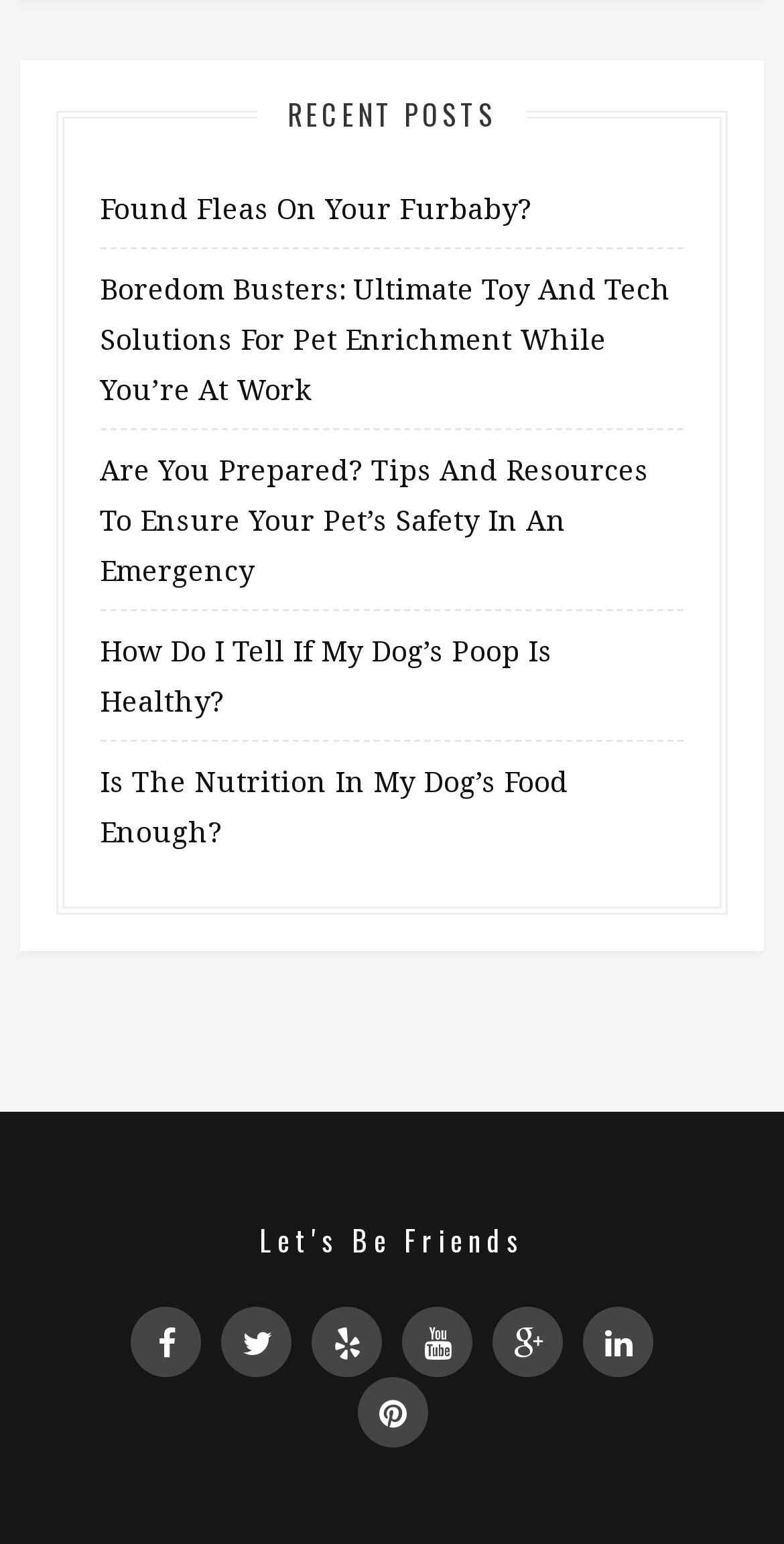Specify the bounding box coordinates of the area to click in order to follow the given instruction: "Read 'Found Fleas On Your Furbaby?' article."

[0.128, 0.109, 0.679, 0.16]